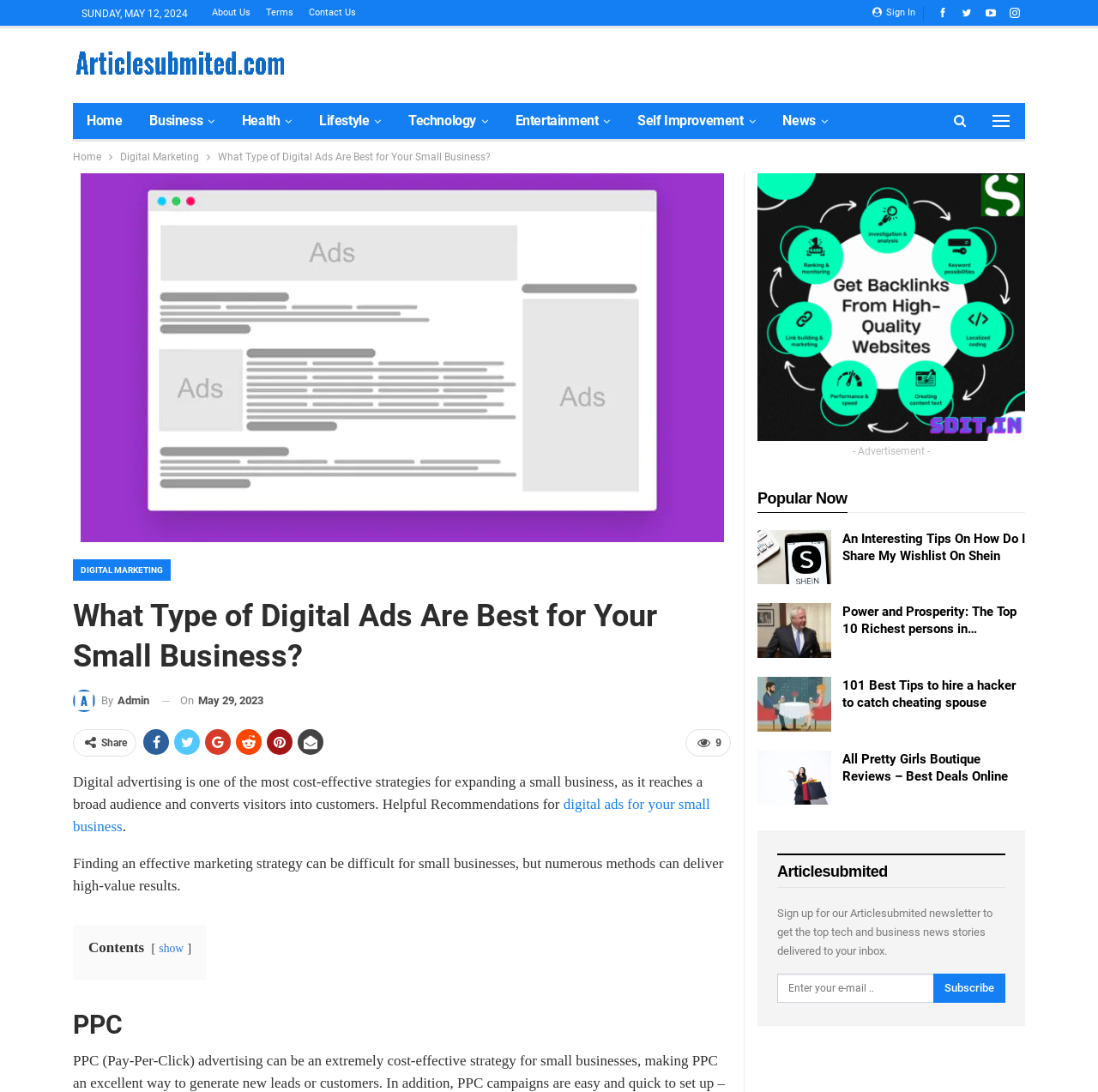How many categories are listed in the navigation menu?
Please provide a comprehensive answer based on the visual information in the image.

I counted the number of link elements inside the navigation element with the description 'Breadcrumbs'. There are 7 link elements, which correspond to the categories 'Home', 'Business', 'Health', 'Lifestyle', 'Technology', 'Entertainment', and 'Self Improvement'.